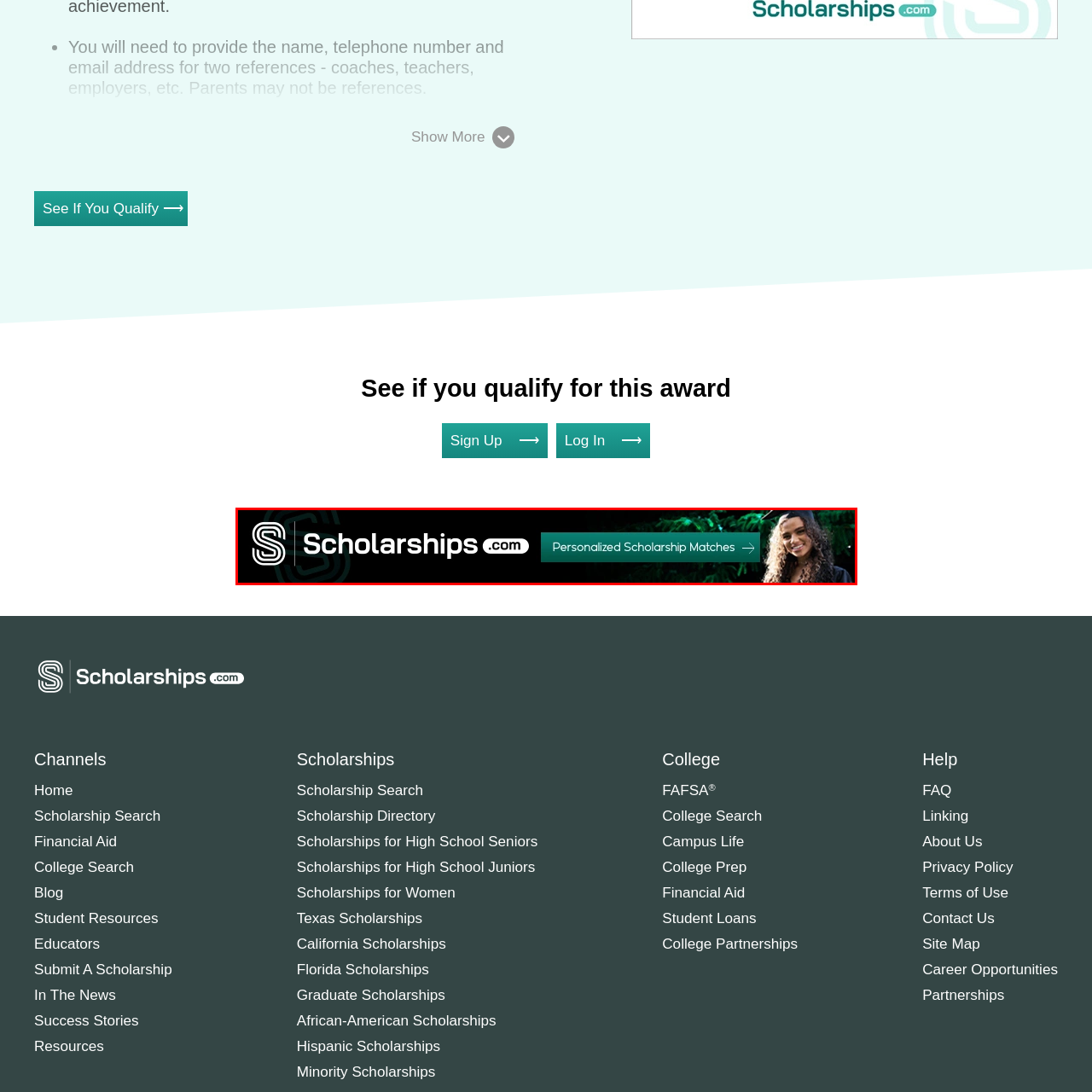Review the part of the image encased in the red box and give an elaborate answer to the question posed: What is the target audience of Scholarships.com?

The image features a smiling young woman wearing a graduation cap and gown, which clearly represents the target audience of Scholarships.com, namely high school and college students seeking financial aid.